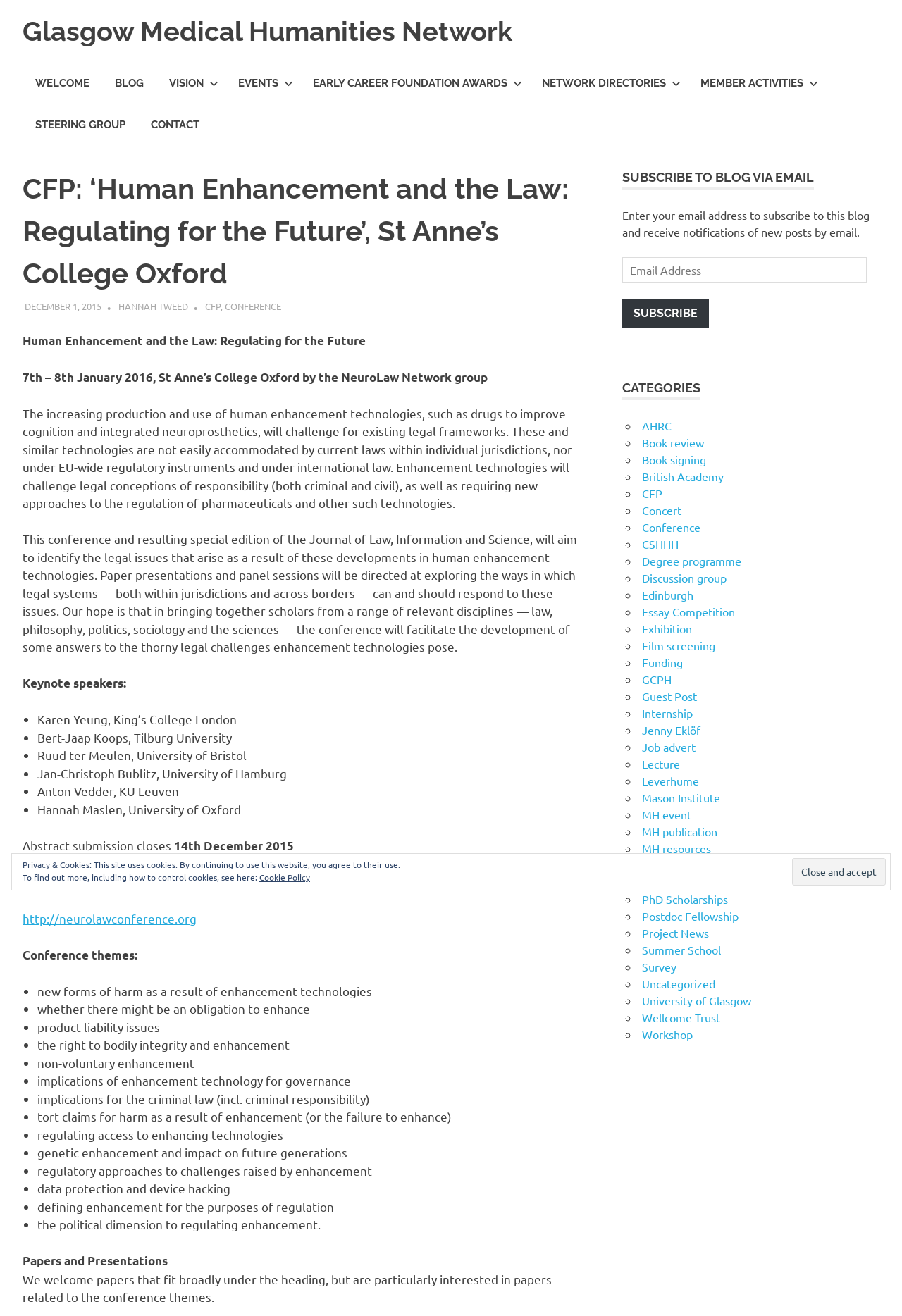Mark the bounding box of the element that matches the following description: "Early Career Foundation Awards".

[0.333, 0.048, 0.587, 0.079]